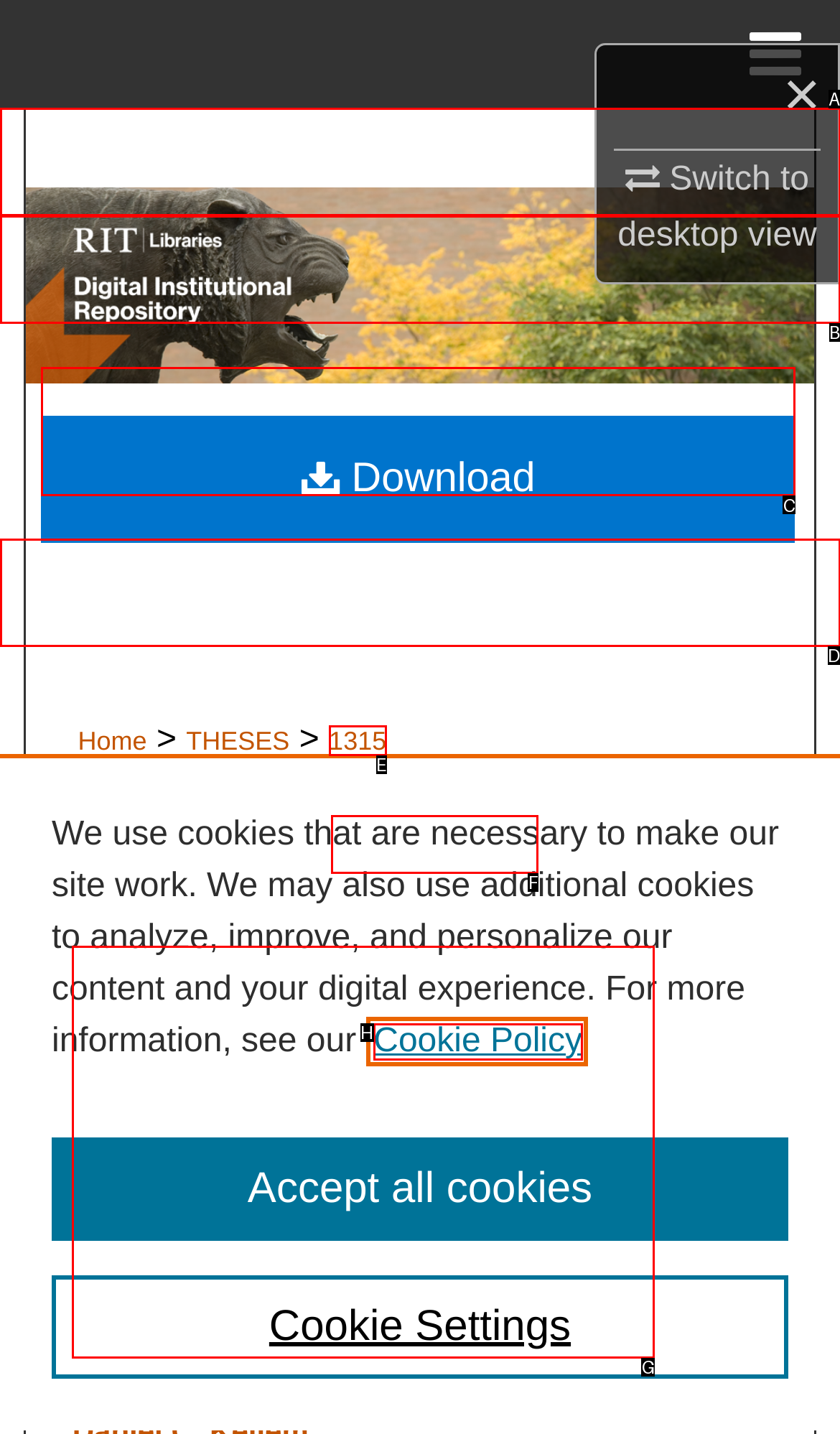Select the appropriate HTML element to click on to finish the task: Download.
Answer with the letter corresponding to the selected option.

C